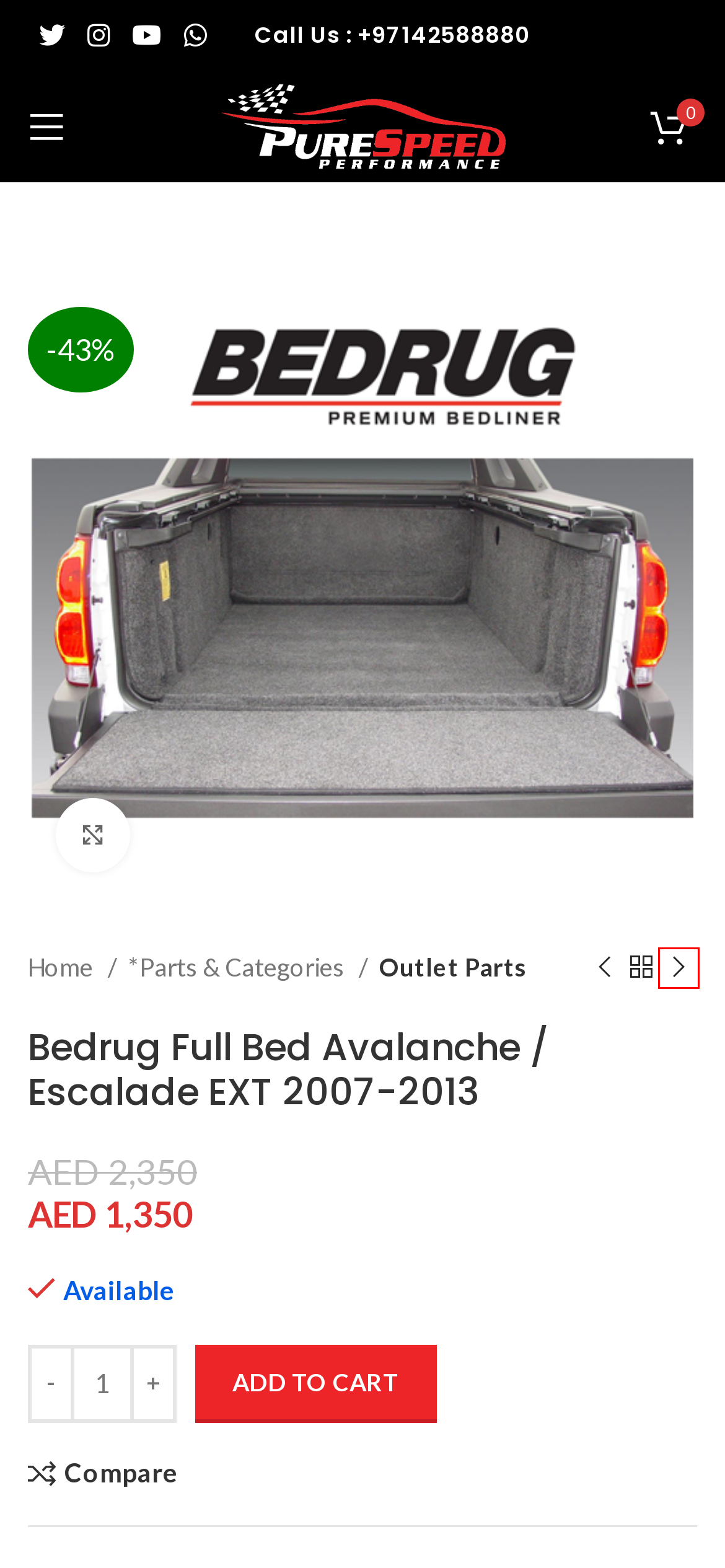You have been given a screenshot of a webpage with a red bounding box around a UI element. Select the most appropriate webpage description for the new webpage that appears after clicking the element within the red bounding box. The choices are:
A. Rigid D-SS Series Pro Driving Beam Lights w/ Hood Bracket for FJ Cruiser – Pure Speed Performance
B. Outlet Parts – Pure Speed Performance
C. B&M Transmission Cooler w/ 9″ Fan – Pure Speed Performance
D. Corsa Sports 3.0″ Cat-Back for Tahoe / Yukon 5.3L 2015-Up – Pure Speed Performance
E. Chevrolet – Pure Speed Performance
F. *Parts & Categories – Pure Speed Performance
G. Dougthorley Short tube Headers for GM Trucks & SUV’s 2014-Up – Pure Speed Performance
H. cart – Pure Speed Performance

A